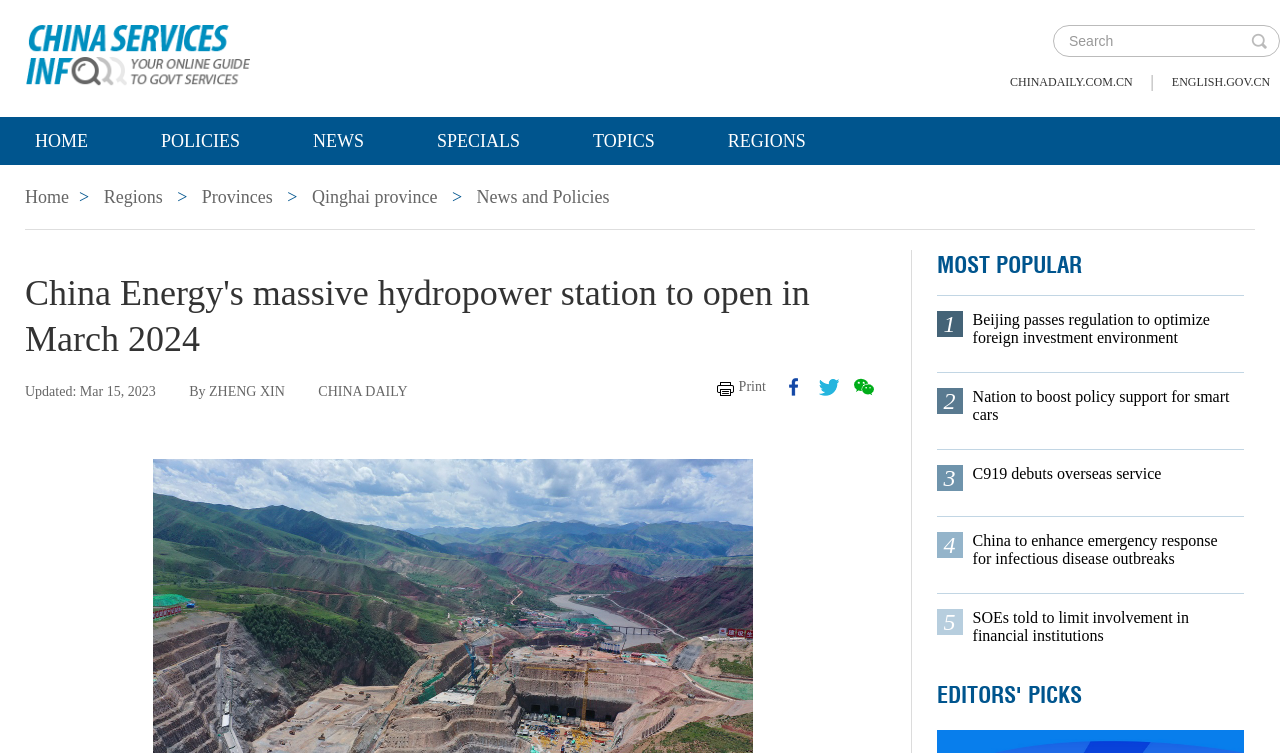What is the name of the website?
Please provide a full and detailed response to the question.

I determined the answer by looking at the heading element with the text 'govt.chinadaily.com.cn' at the top of the webpage.